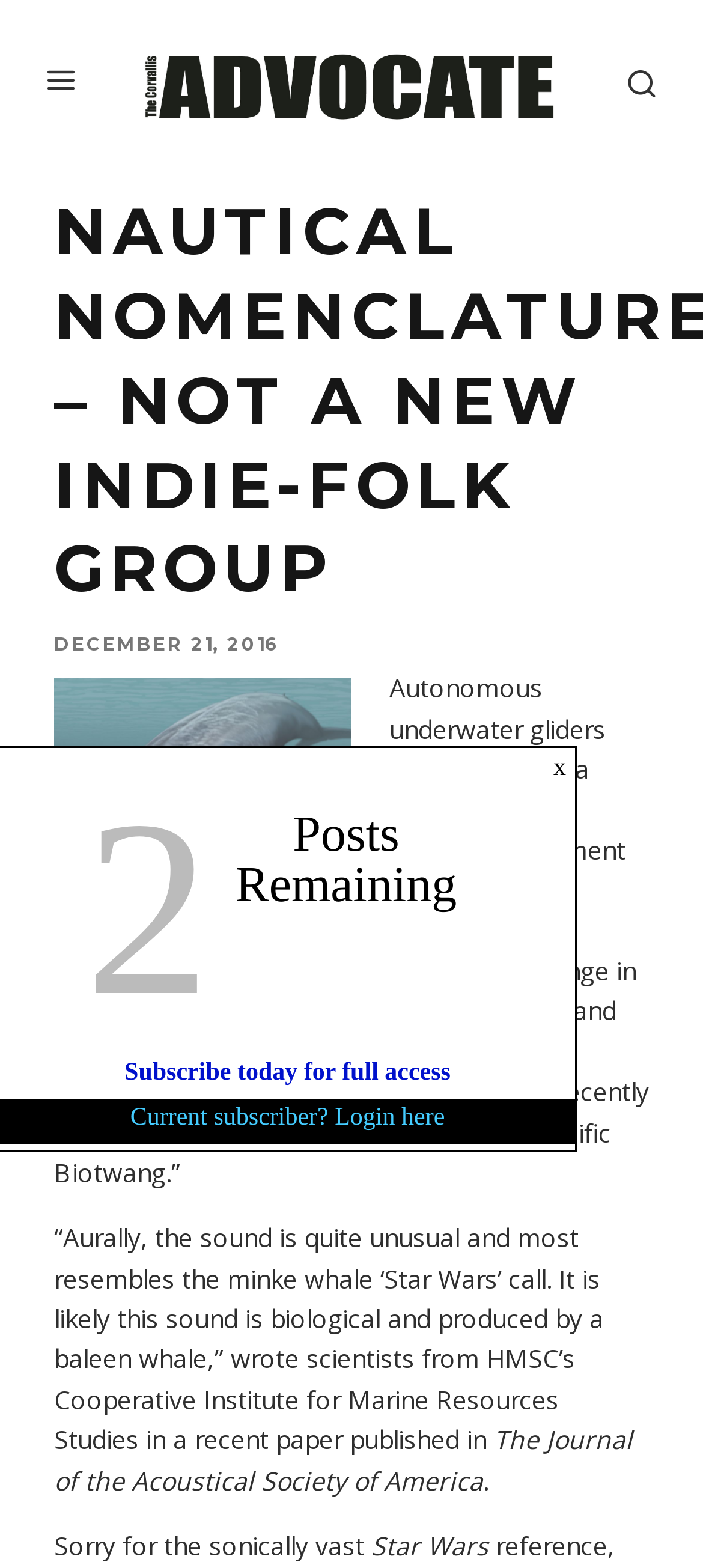Construct a comprehensive caption that outlines the webpage's structure and content.

The webpage is an article from The Corvallis Advocate, titled "Nautical Nomenclature – Not a New Indie-Folk Group". At the top, there are three links, with the middle one containing an image. Below these links, the main content of the article begins with a heading that spans most of the width of the page. 

To the right of the heading, there is a time element displaying the date "DECEMBER 21, 2016". Below the heading, there is an image of a baleen whale, followed by a block of text that describes the discovery of a new sound, dubbed the "Western Pacific Biotwang", by scientists from Oregon State University. 

The text continues, describing the sound as resembling the minke whale 'Star Wars' call, and mentions a paper published in The Journal of the Acoustical Society of America. The article concludes with a sentence that starts with "Sorry for the sonically vast". 

On the right side of the page, there is a layout table containing a static text "Posts Remaining", and below it, there are two links: "Subscribe today for full access" and "Current subscriber? Login here". At the bottom right corner of the page, there is a small static text "x".